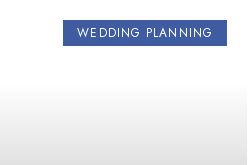Please answer the following question using a single word or phrase: What is the purpose of the banner?

To attract attention